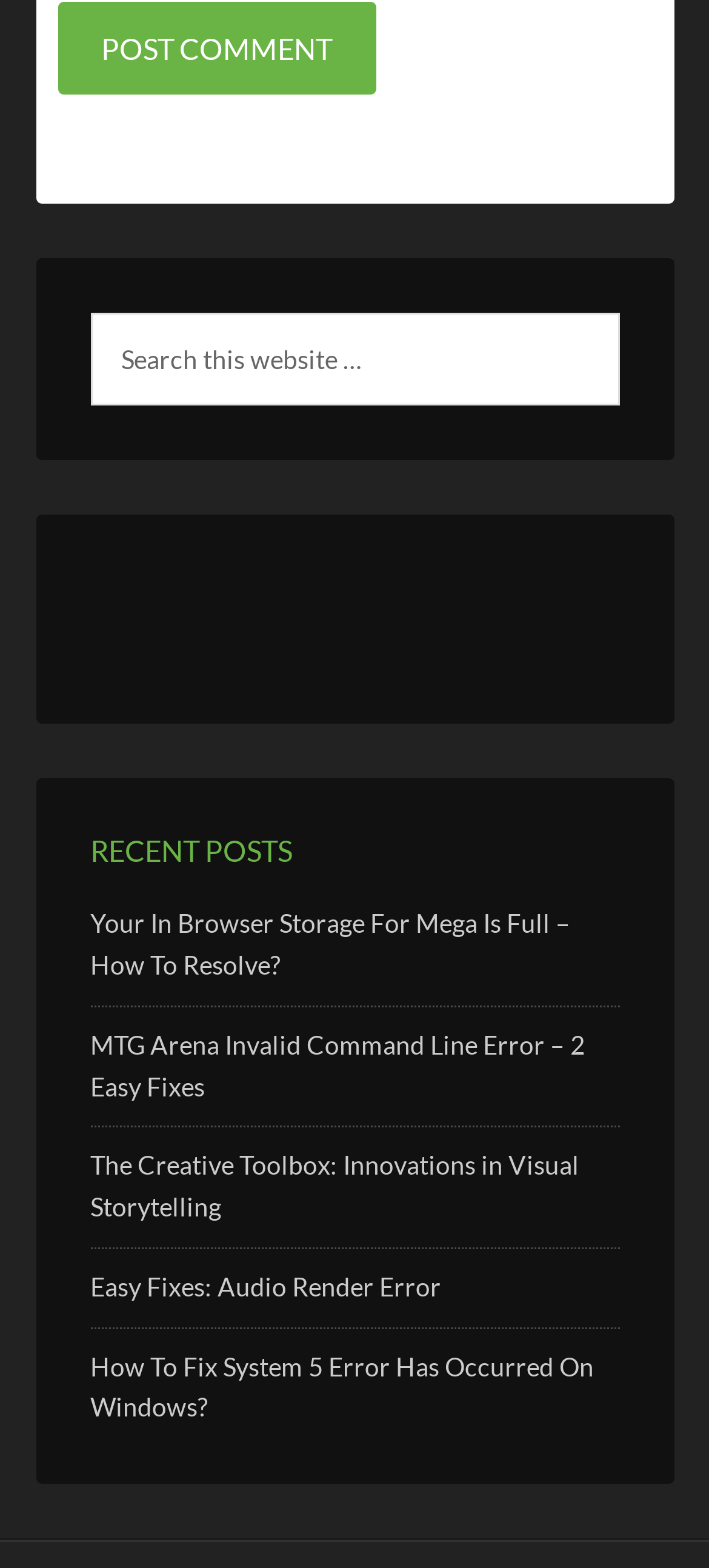Using the provided description Our Sites, find the bounding box coordinates for the UI element. Provide the coordinates in (top-left x, top-left y, bottom-right x, bottom-right y) format, ensuring all values are between 0 and 1.

None